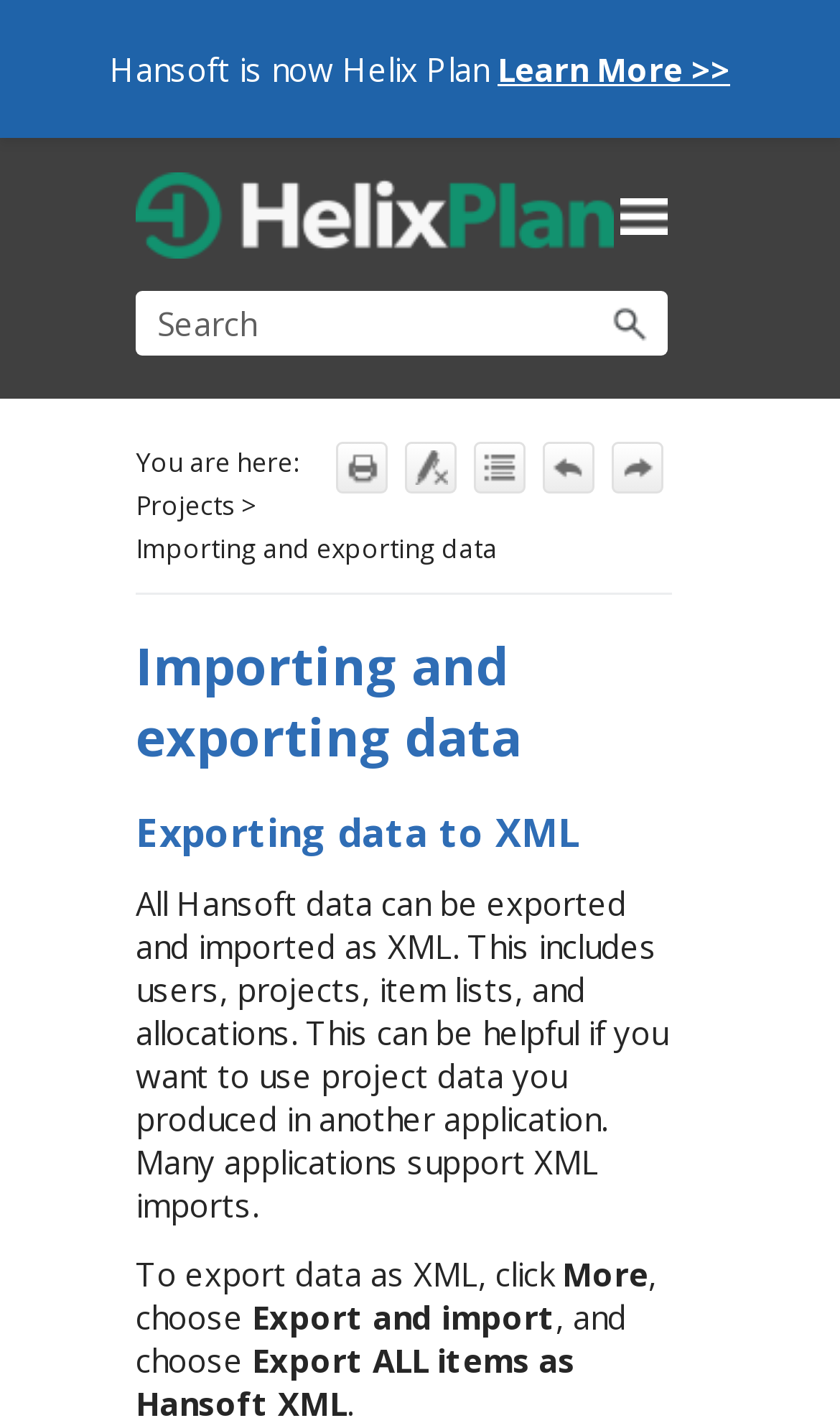Please find the bounding box for the following UI element description. Provide the coordinates in (top-left x, top-left y, bottom-right x, bottom-right y) format, with values between 0 and 1: aria-label="Show Navigation Panel"

[0.705, 0.116, 0.828, 0.188]